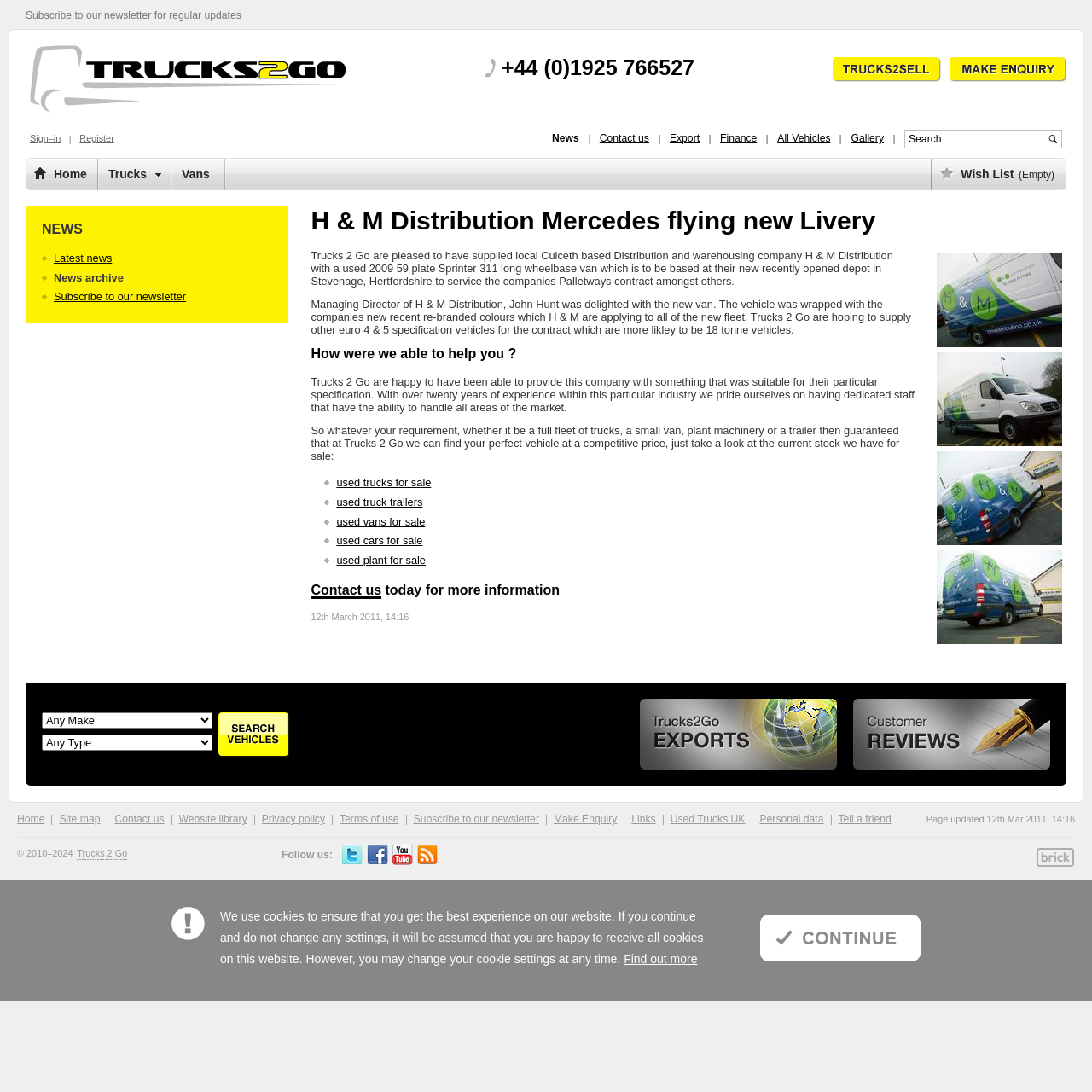Please identify the bounding box coordinates of the element's region that I should click in order to complete the following instruction: "Subscribe to the newsletter". The bounding box coordinates consist of four float numbers between 0 and 1, i.e., [left, top, right, bottom].

[0.023, 0.009, 0.221, 0.02]